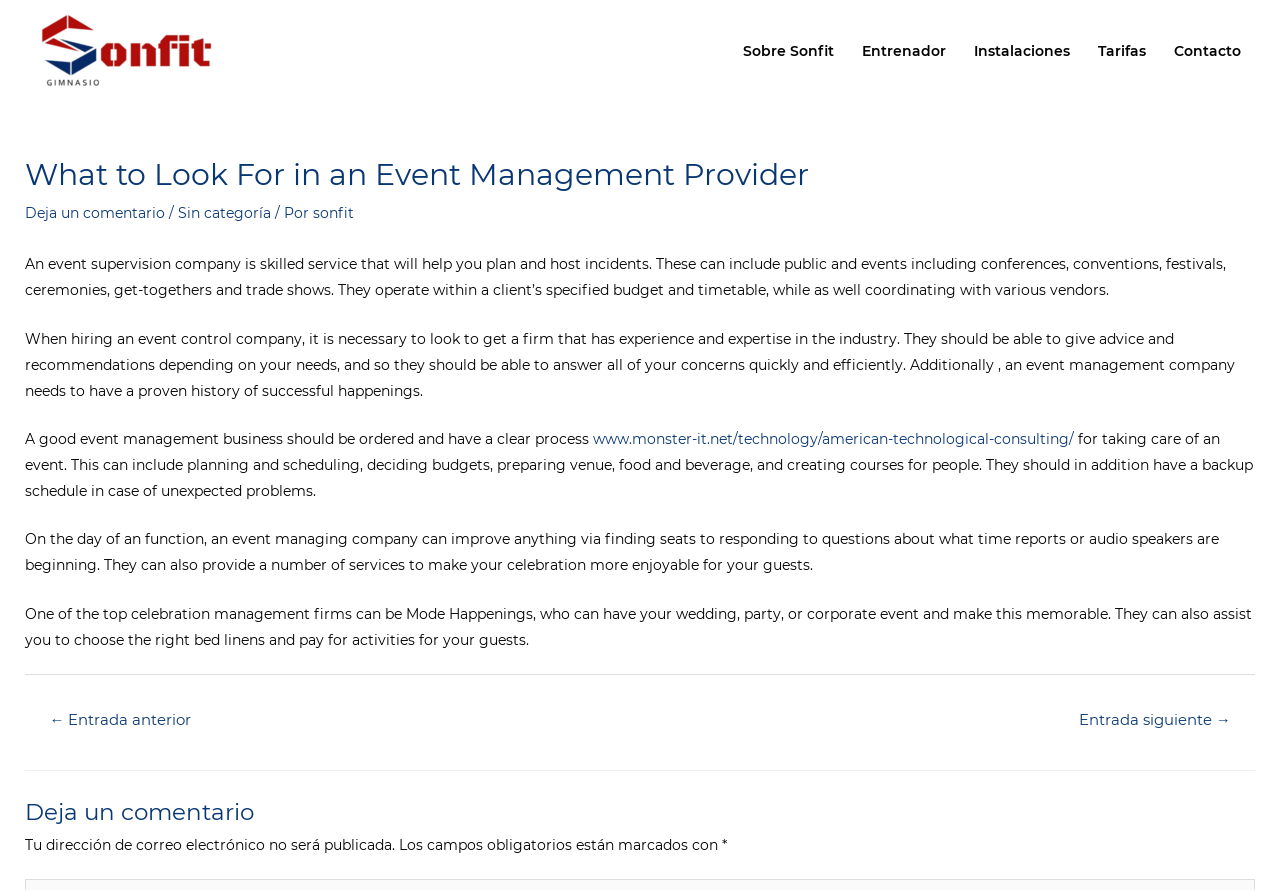Please identify the bounding box coordinates of the element's region that should be clicked to execute the following instruction: "Click on the 'Instalaciones' link". The bounding box coordinates must be four float numbers between 0 and 1, i.e., [left, top, right, bottom].

[0.75, 0.017, 0.847, 0.096]